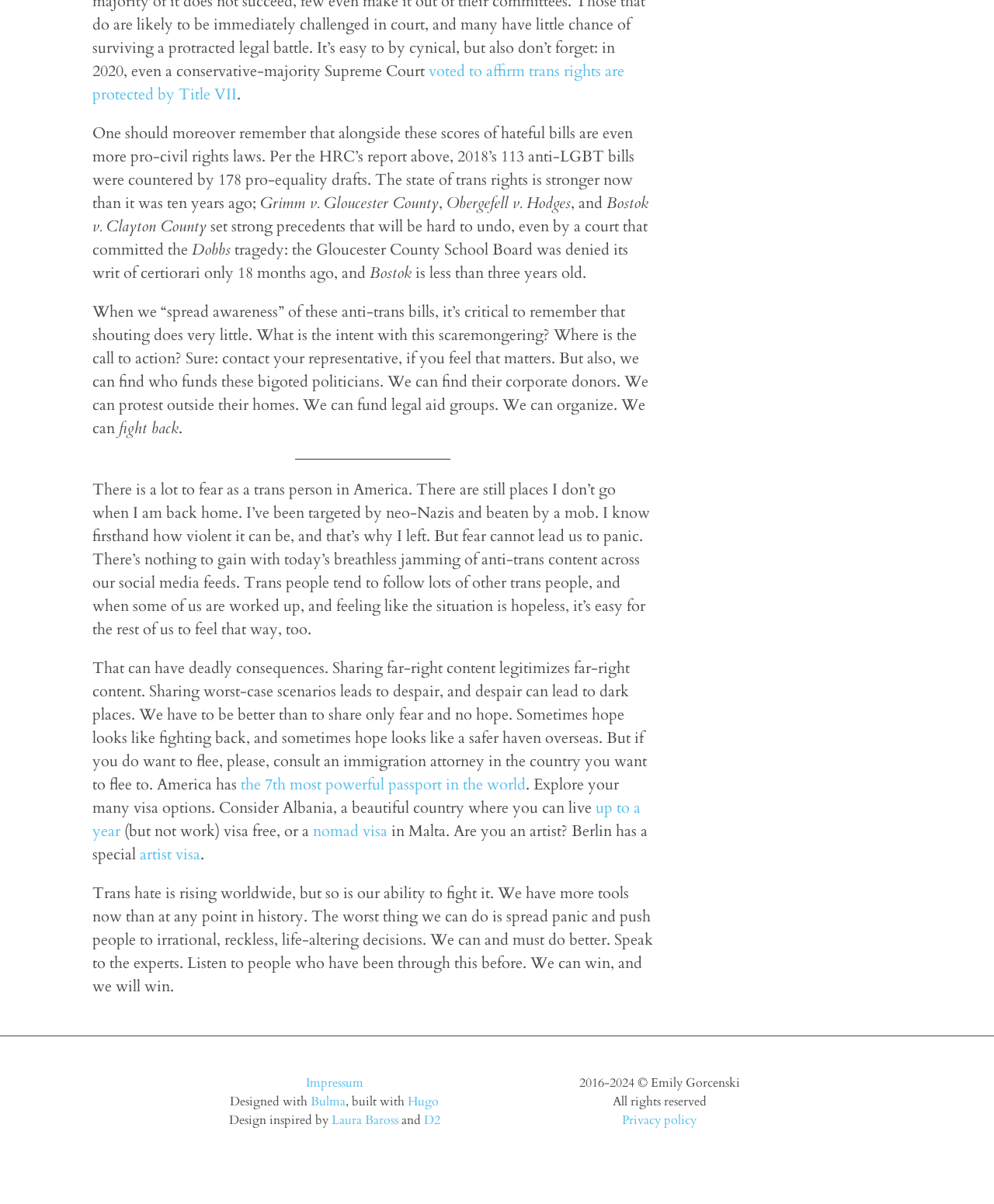What is the author's experience with trans rights?
Please answer the question as detailed as possible based on the image.

The author mentions that they have been targeted by neo-Nazis and beaten by a mob, indicating their personal experience with trans rights and the violence they have faced.